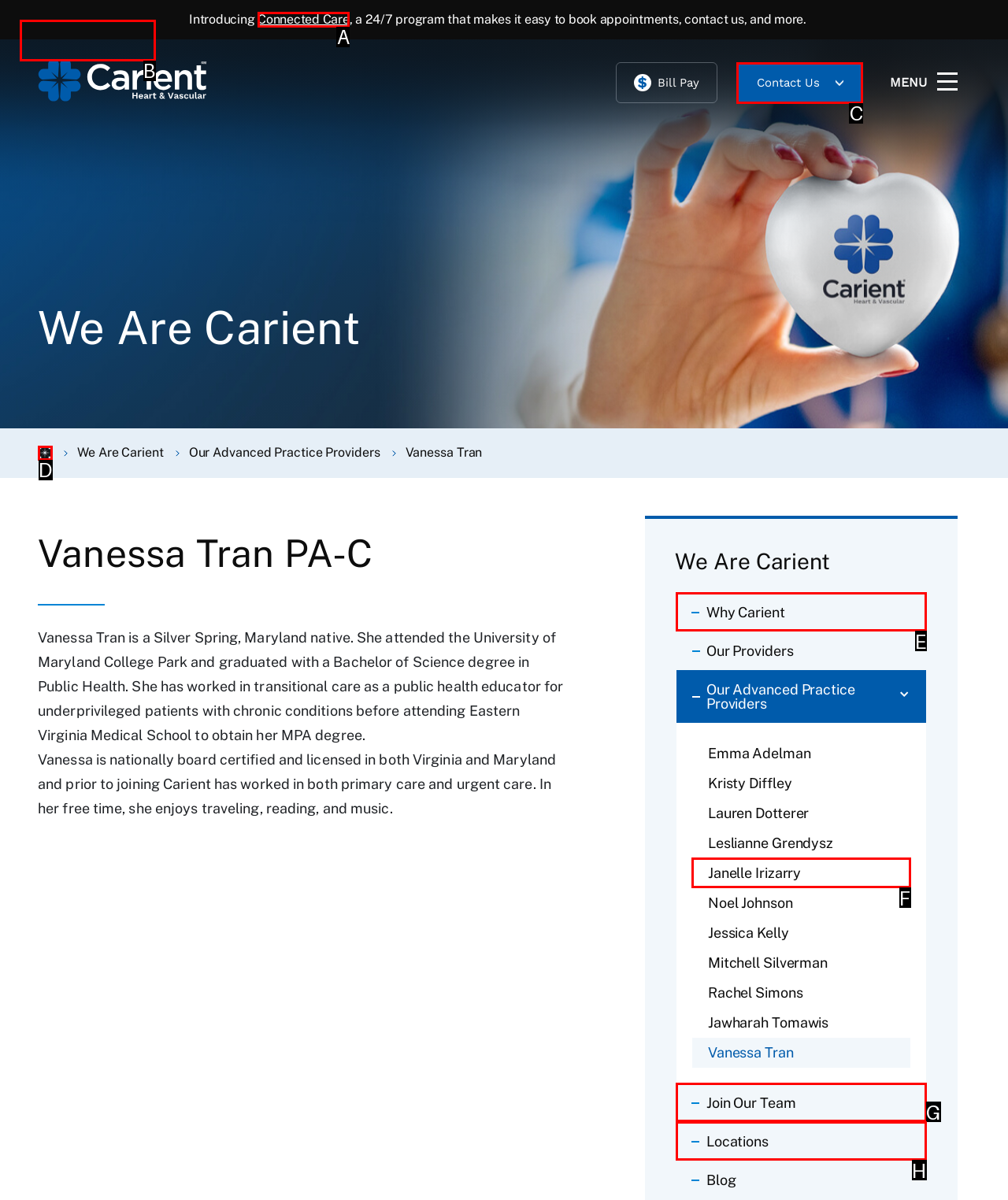Point out the HTML element I should click to achieve the following: Contact us by clicking the 'Contact Us' button Reply with the letter of the selected element.

C